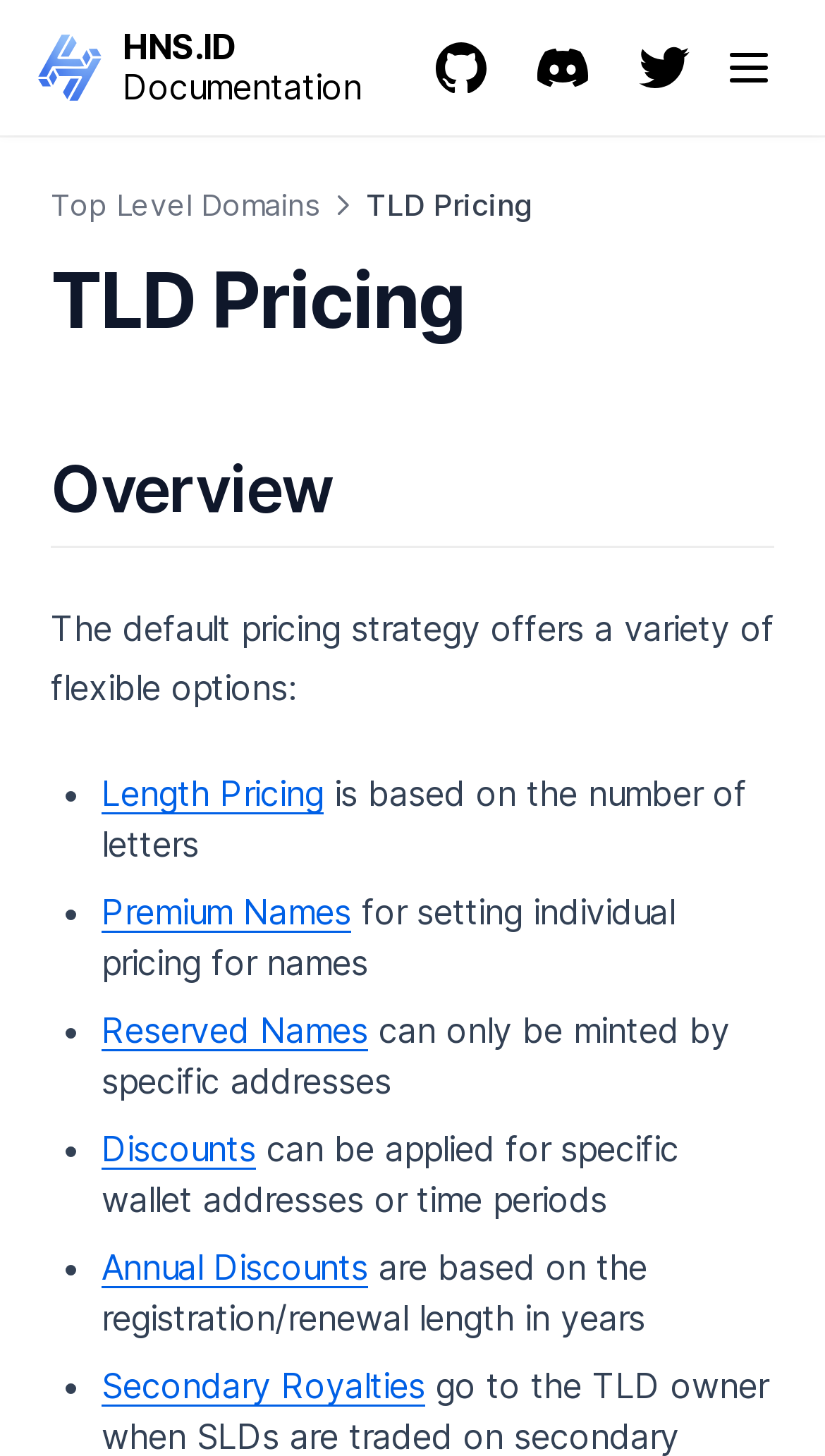Given the description of the UI element: "TLD on Secondary", predict the bounding box coordinates in the form of [left, top, right, bottom], with each value being a float between 0 and 1.

[0.103, 0.033, 0.928, 0.081]